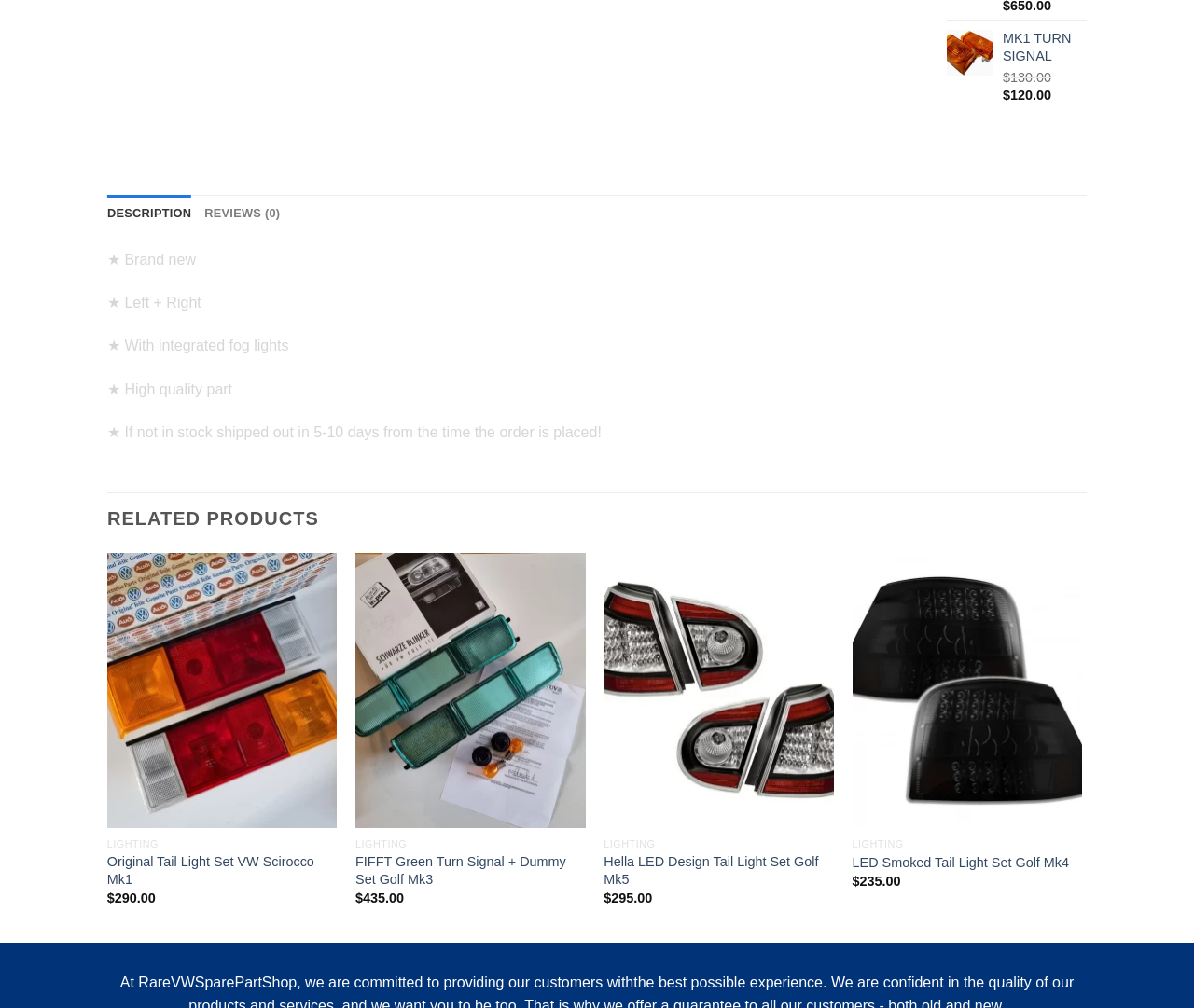Please determine the bounding box coordinates for the element that should be clicked to follow these instructions: "Click on the 'Original Tail Light Set VW Scirocco Mk1' link".

[0.09, 0.548, 0.282, 0.822]